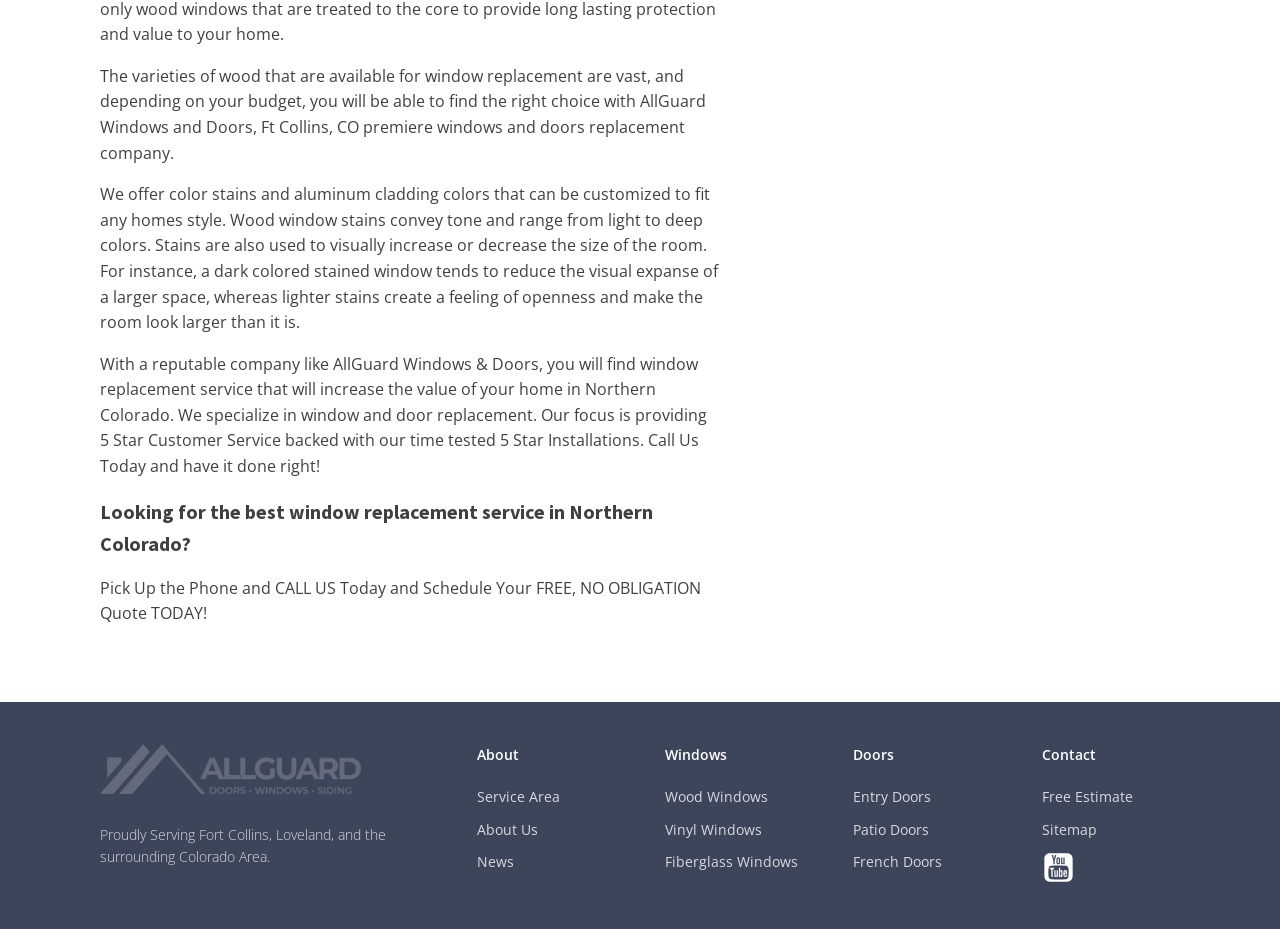Predict the bounding box coordinates of the area that should be clicked to accomplish the following instruction: "Click the 'Wood Windows' link". The bounding box coordinates should consist of four float numbers between 0 and 1, i.e., [left, top, right, bottom].

[0.52, 0.846, 0.6, 0.87]